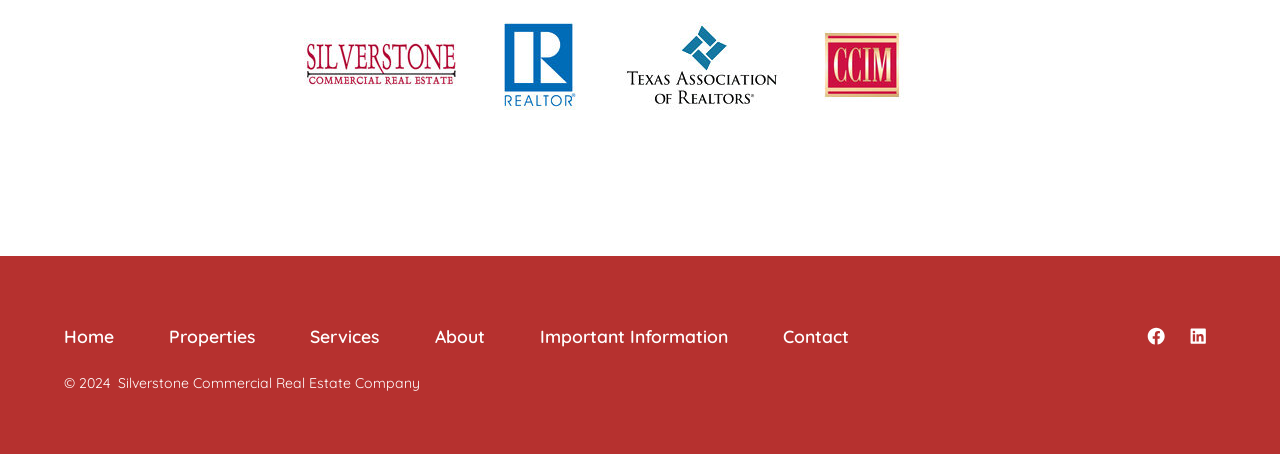Locate the bounding box coordinates of the element that should be clicked to fulfill the instruction: "Read about Tom Hutton of Musterley".

None